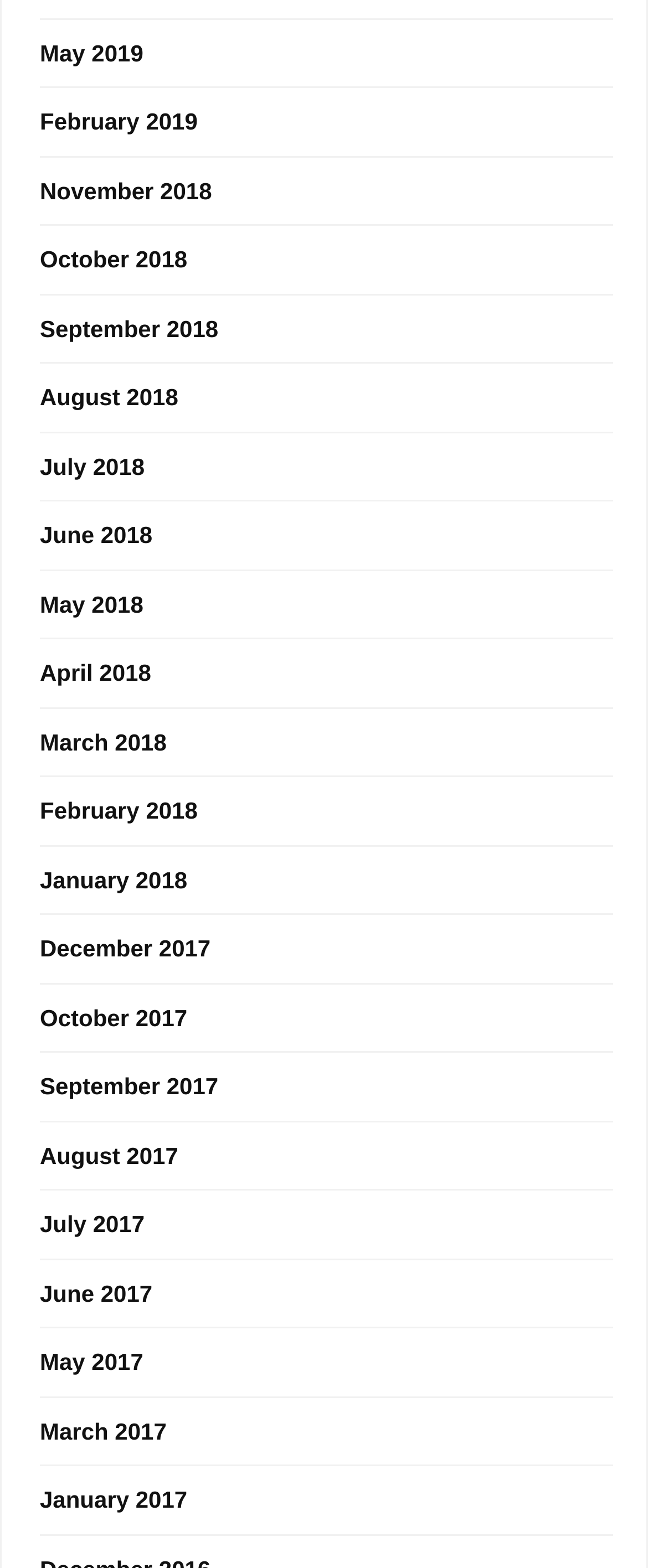Are there any months available in 2016 on this webpage?
Using the visual information from the image, give a one-word or short-phrase answer.

No